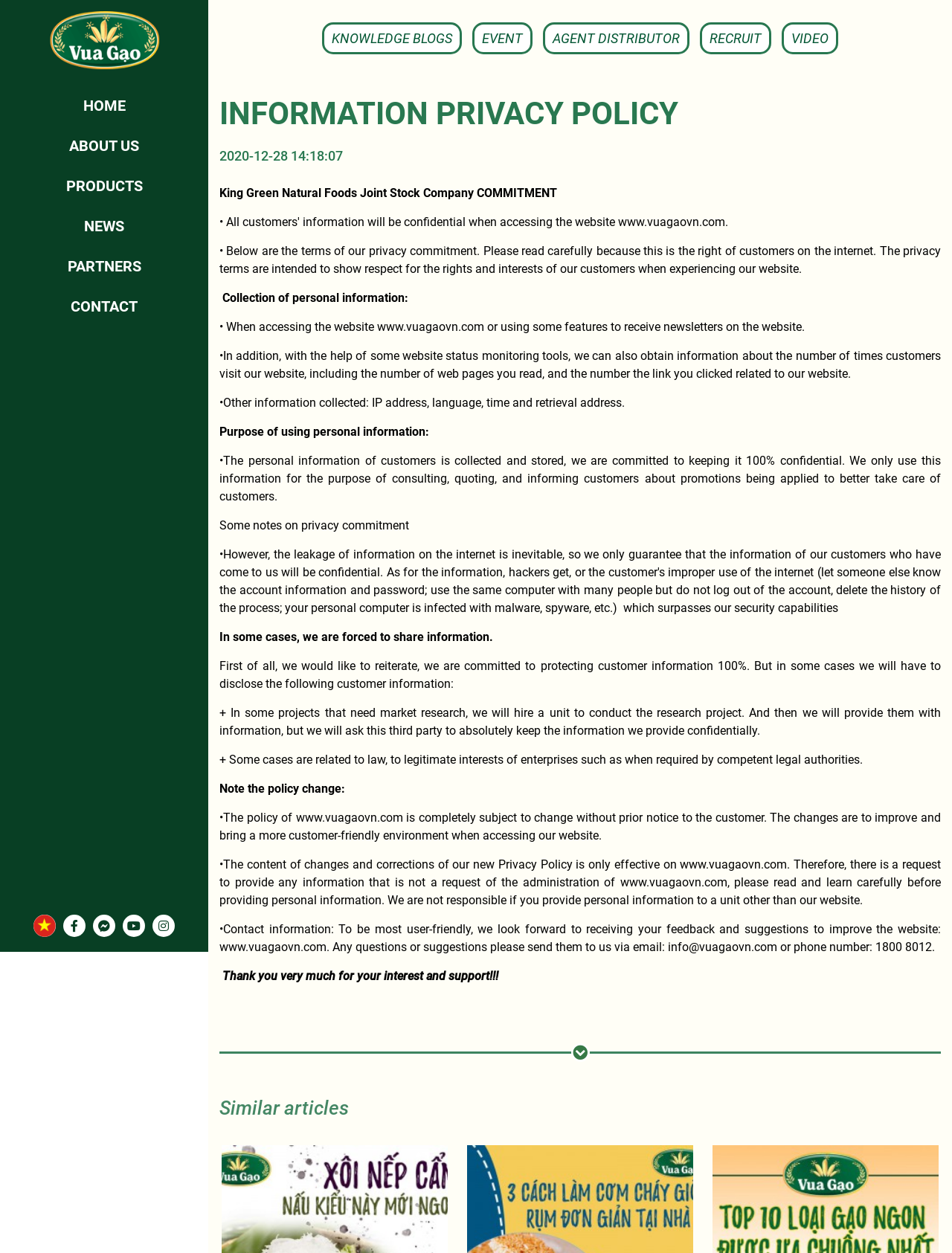Provide a one-word or one-phrase answer to the question:
What happens if the company needs to share customer information?

Disclosure in certain cases